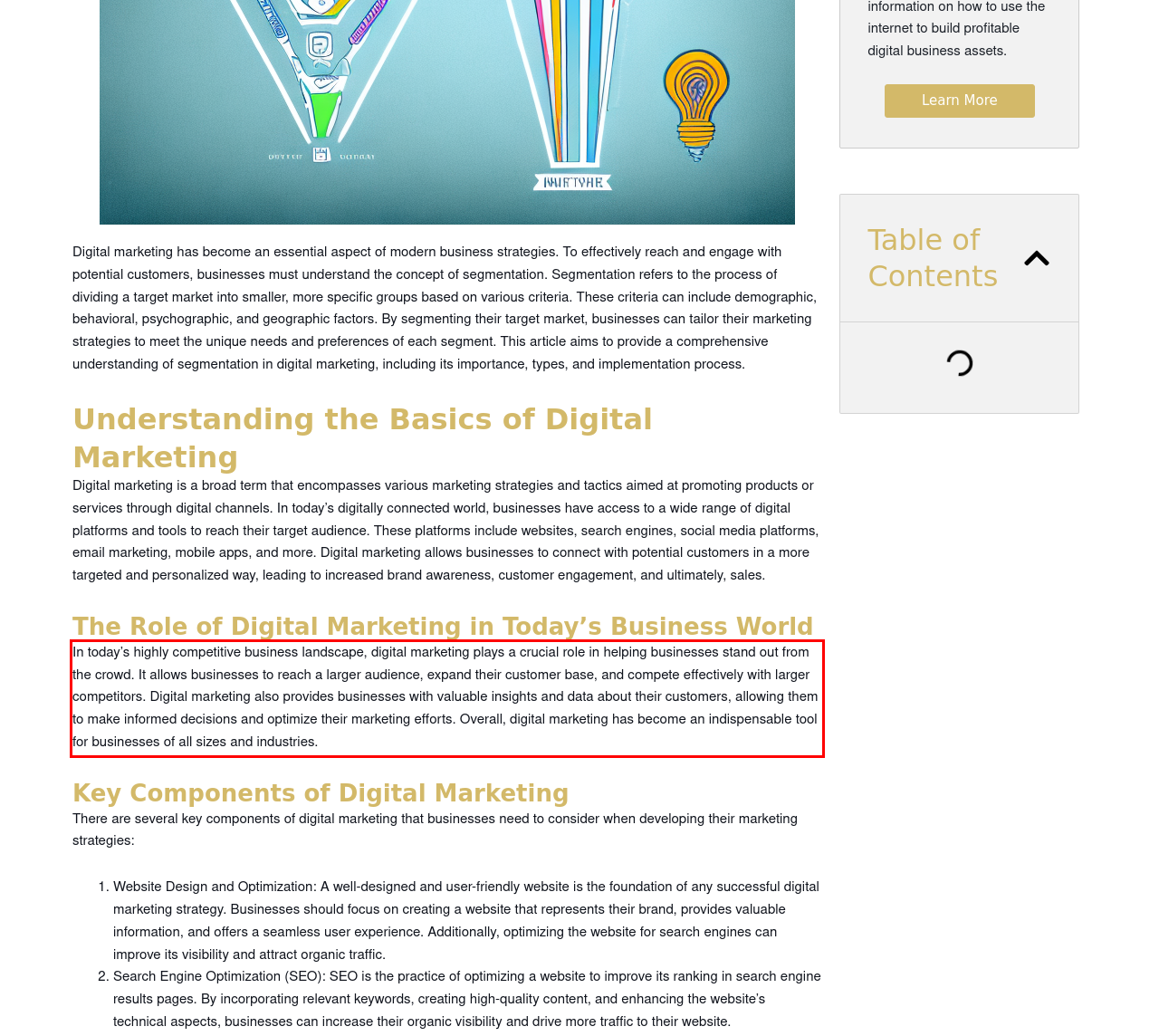Given a webpage screenshot with a red bounding box, perform OCR to read and deliver the text enclosed by the red bounding box.

In today’s highly competitive business landscape, digital marketing plays a crucial role in helping businesses stand out from the crowd. It allows businesses to reach a larger audience, expand their customer base, and compete effectively with larger competitors. Digital marketing also provides businesses with valuable insights and data about their customers, allowing them to make informed decisions and optimize their marketing efforts. Overall, digital marketing has become an indispensable tool for businesses of all sizes and industries.